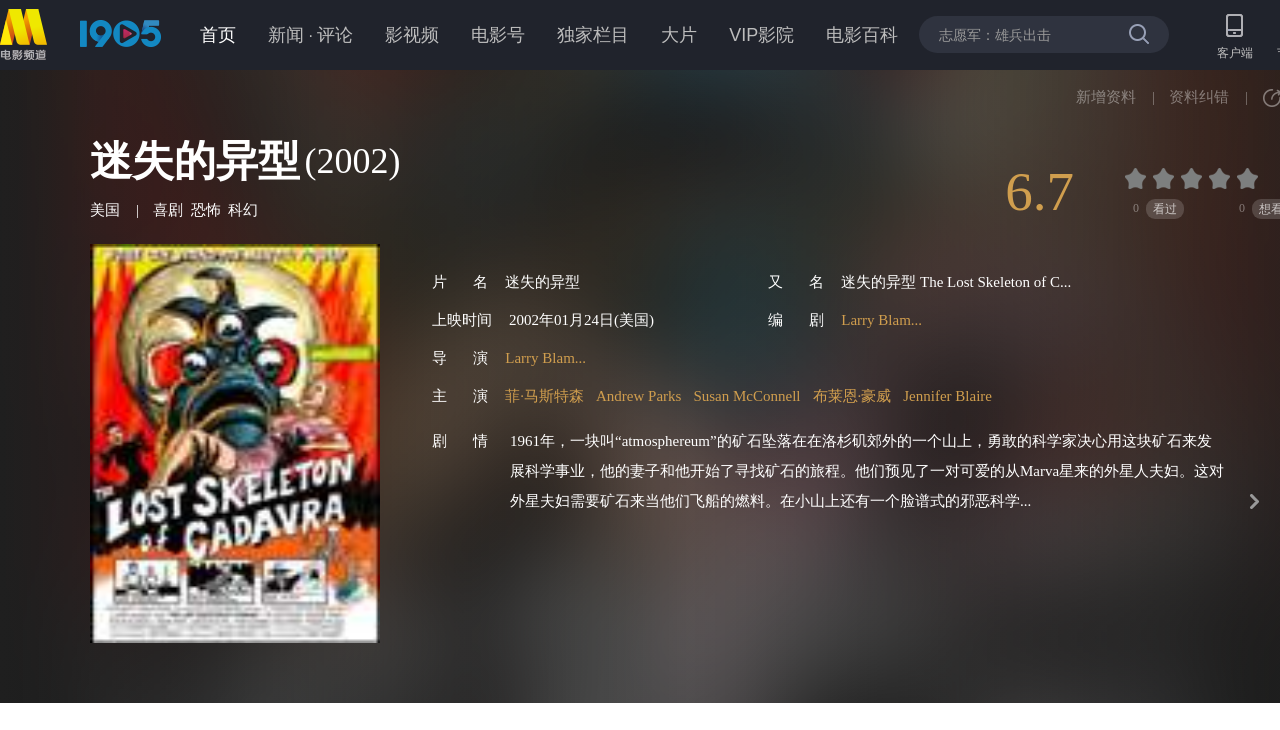Please determine the bounding box coordinates of the area that needs to be clicked to complete this task: 'Search for a movie'. The coordinates must be four float numbers between 0 and 1, formatted as [left, top, right, bottom].

[0.734, 0.034, 0.88, 0.059]